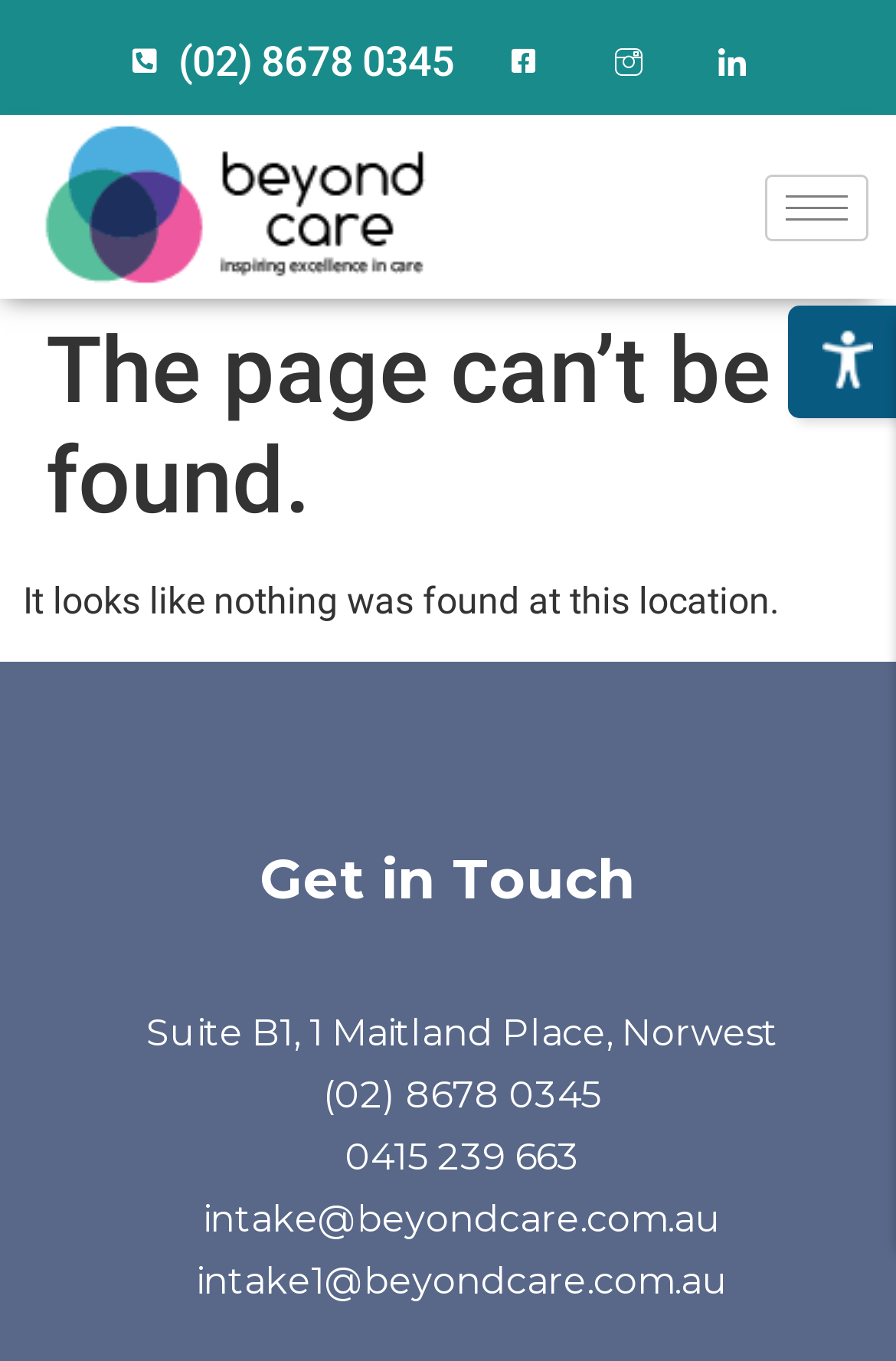Find the bounding box coordinates of the element to click in order to complete this instruction: "View the image of Jaron". The bounding box coordinates must be four float numbers between 0 and 1, denoted as [left, top, right, bottom].

None